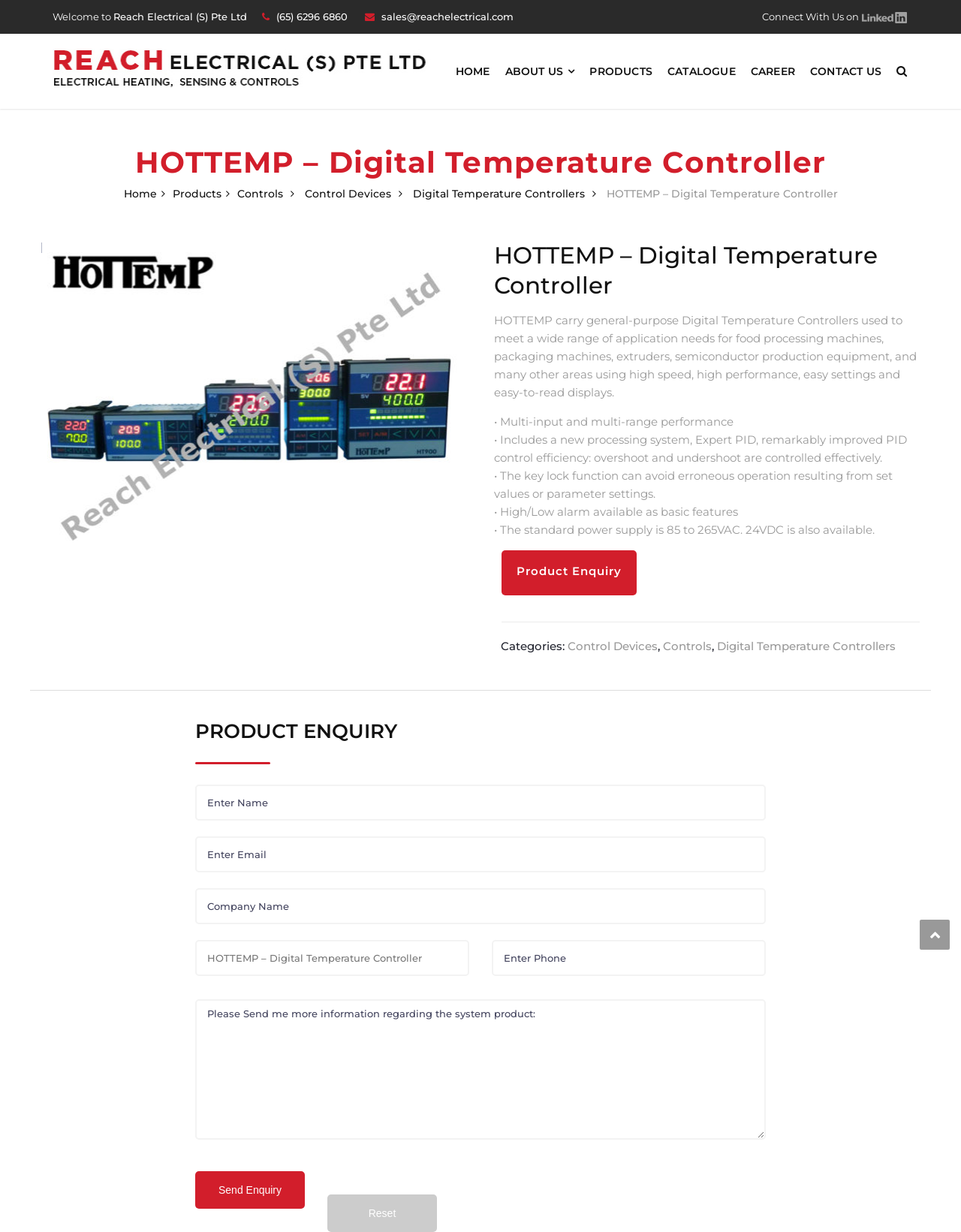What is the standard power supply of HOTTEMP?
Use the information from the screenshot to give a comprehensive response to the question.

I found the standard power supply of HOTTEMP by looking at the section that describes the product features, where it says 'The standard power supply is 85 to 265VAC. 24VDC is also available'.